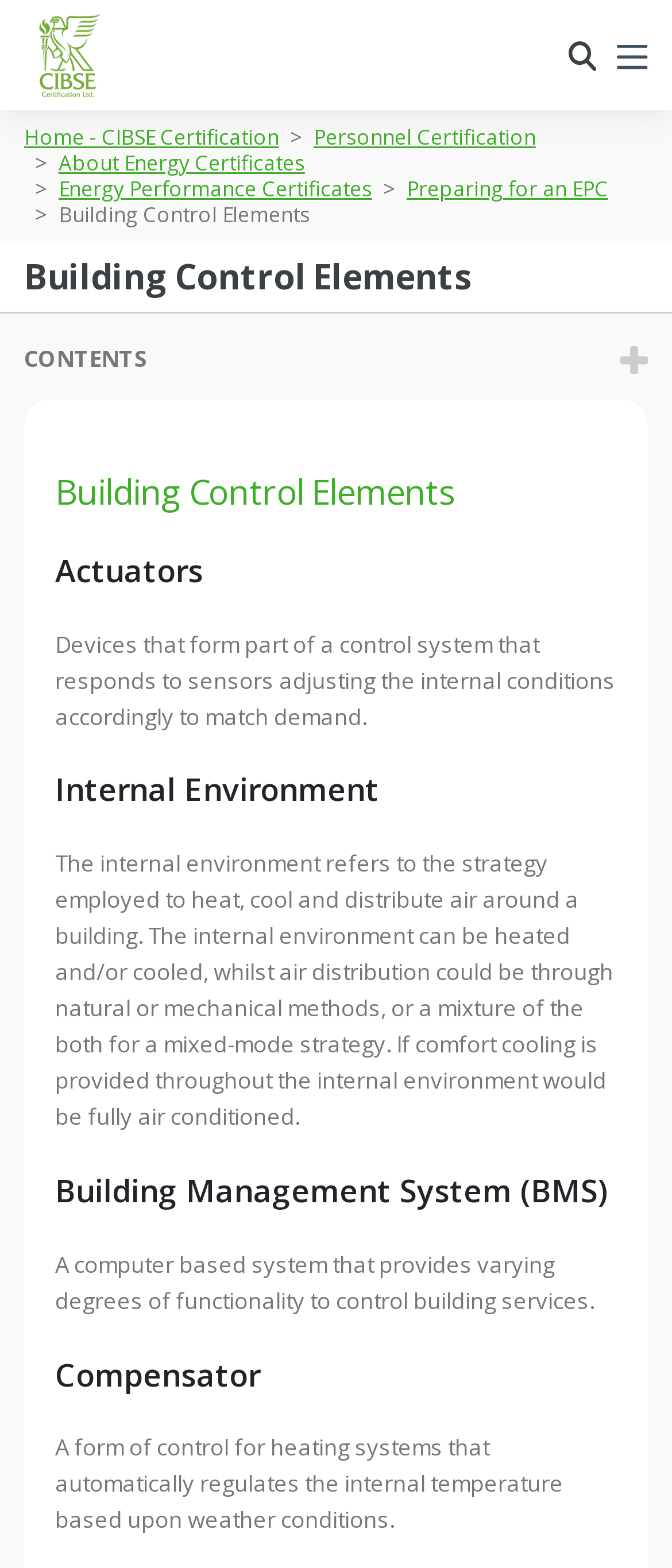Find the bounding box coordinates of the clickable element required to execute the following instruction: "Click on CONTENTS". Provide the coordinates as four float numbers between 0 and 1, i.e., [left, top, right, bottom].

[0.036, 0.203, 0.964, 0.255]